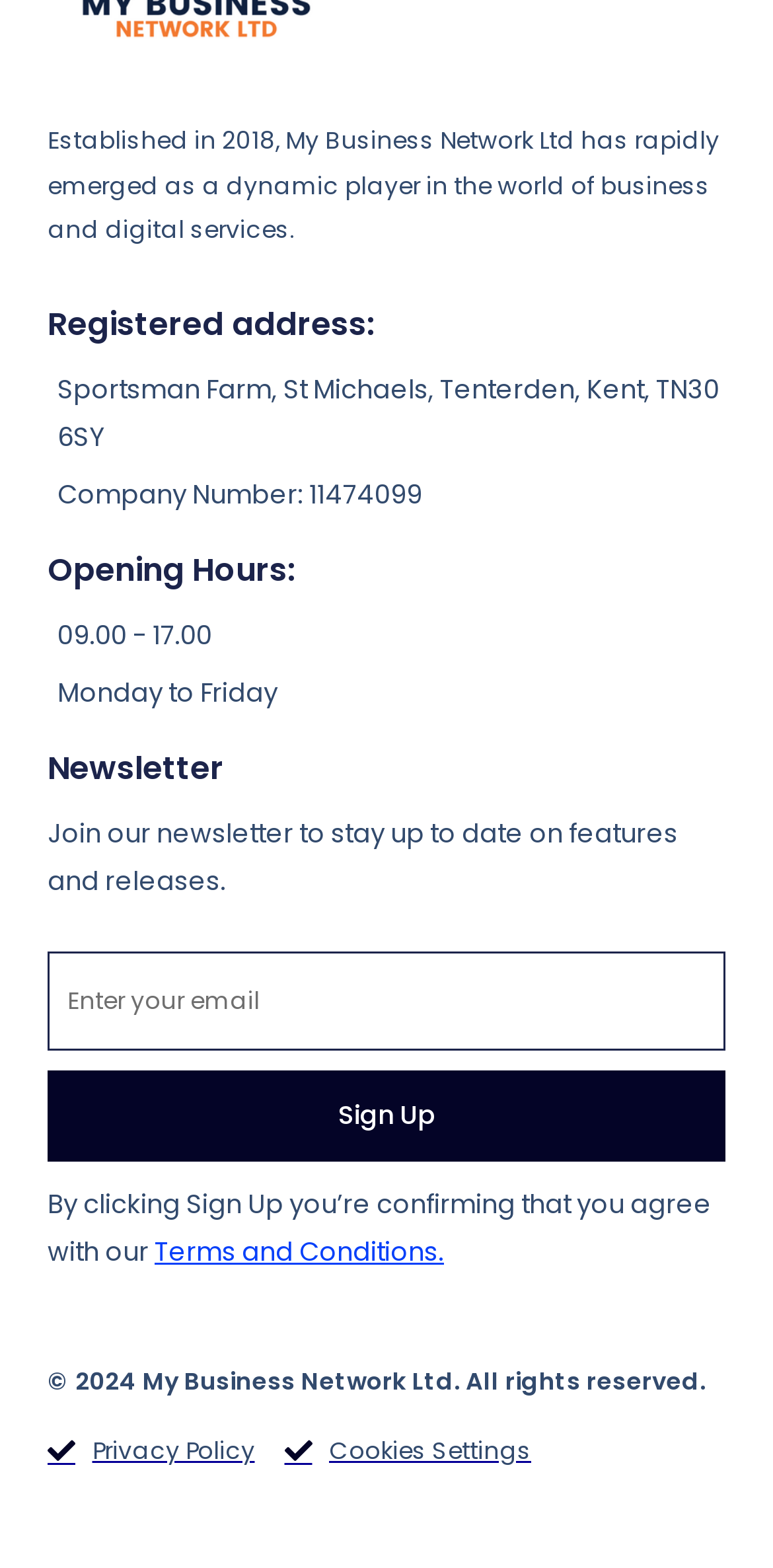Answer this question in one word or a short phrase: What is the purpose of the newsletter?

Stay up to date on features and releases